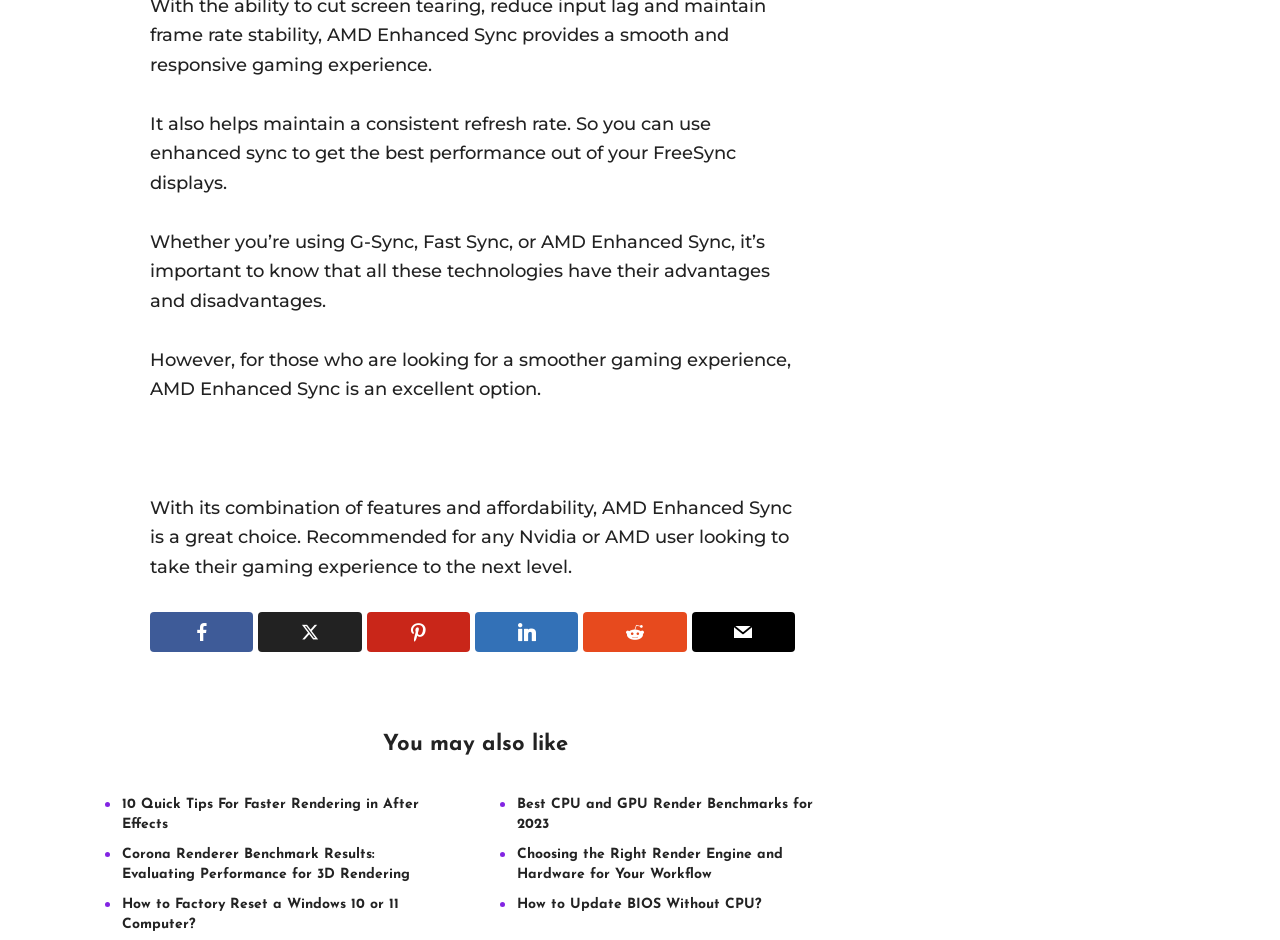How many social media links are available?
Please use the visual content to give a single word or phrase answer.

6